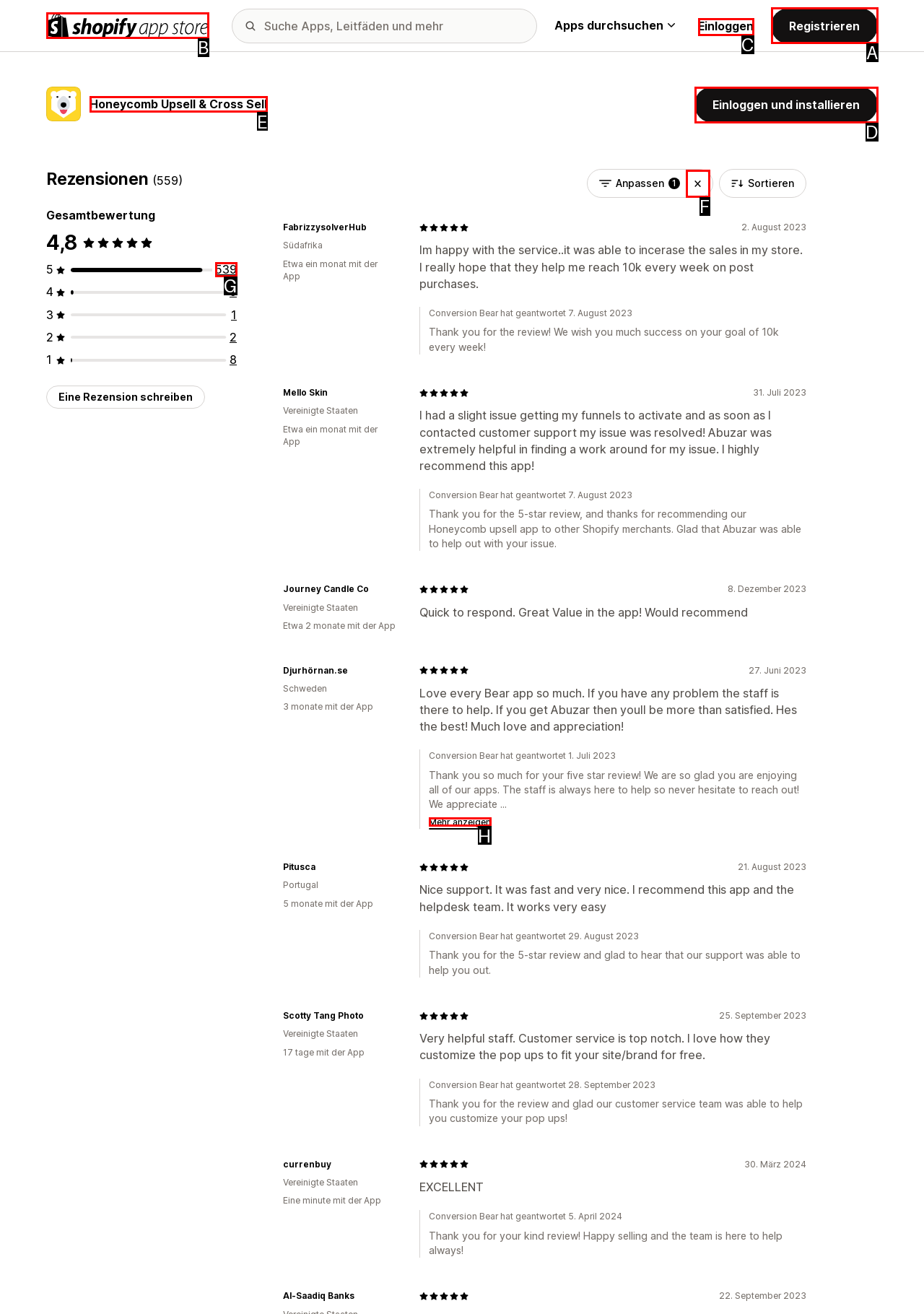Tell me the letter of the option that corresponds to the description: Honeycomb Upsell & Cross Sell
Answer using the letter from the given choices directly.

E